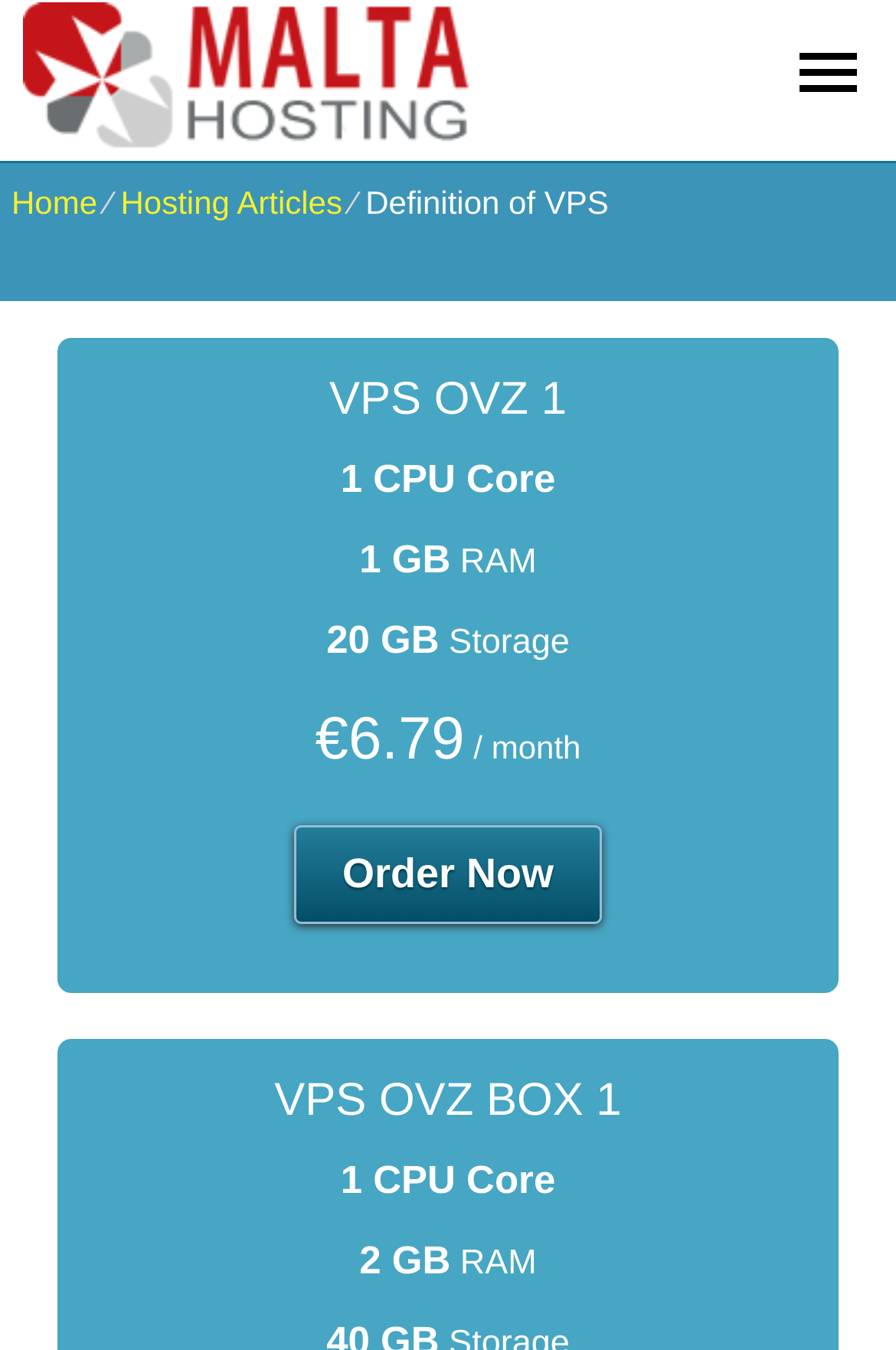What is the price of the VPS OVZ 1 plan?
Please use the image to provide an in-depth answer to the question.

I analyzed the webpage and found the pricing information for the VPS OVZ 1 plan. The price is listed as €6.79 per month.